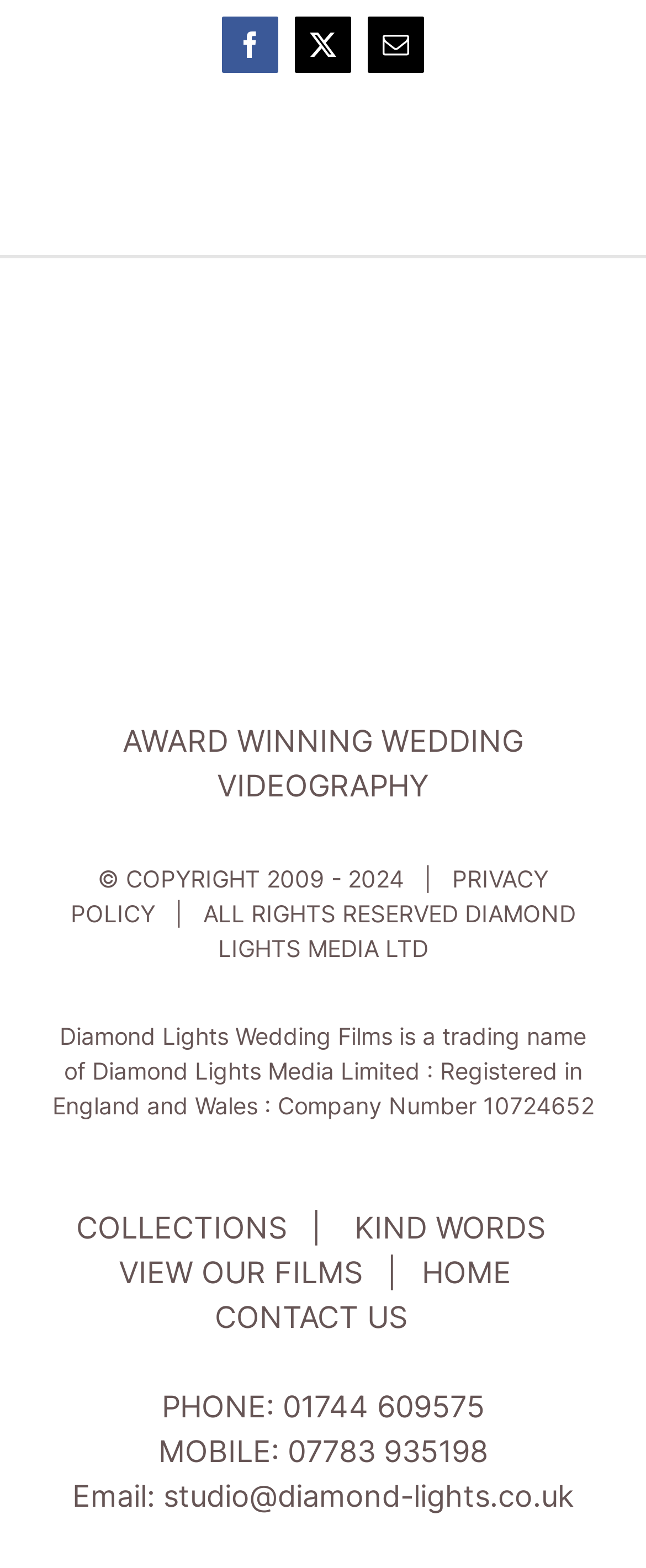Please specify the bounding box coordinates of the clickable section necessary to execute the following command: "Read PRIVACY POLICY".

[0.109, 0.551, 0.849, 0.591]